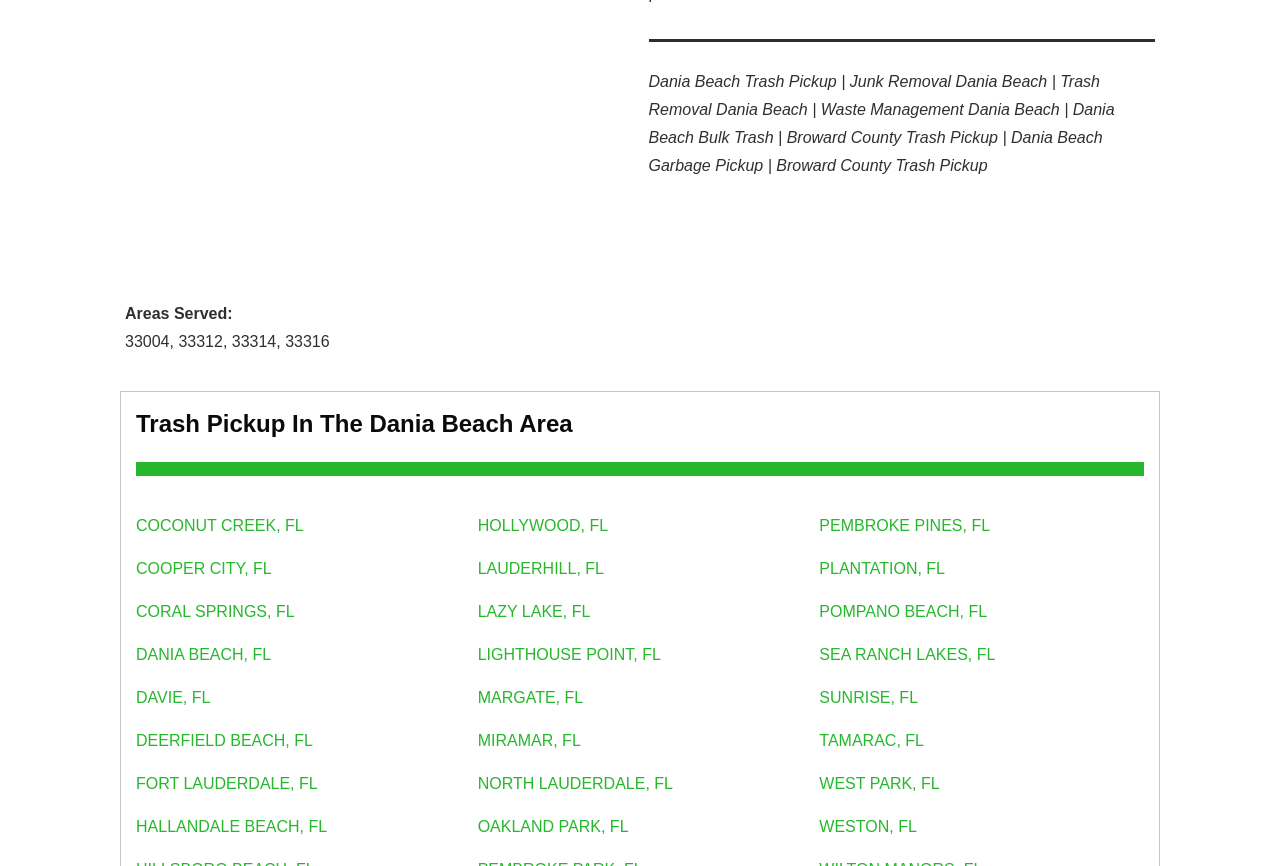Please locate the clickable area by providing the bounding box coordinates to follow this instruction: "Click on FORT LAUDERDALE, FL".

[0.106, 0.894, 0.248, 0.914]